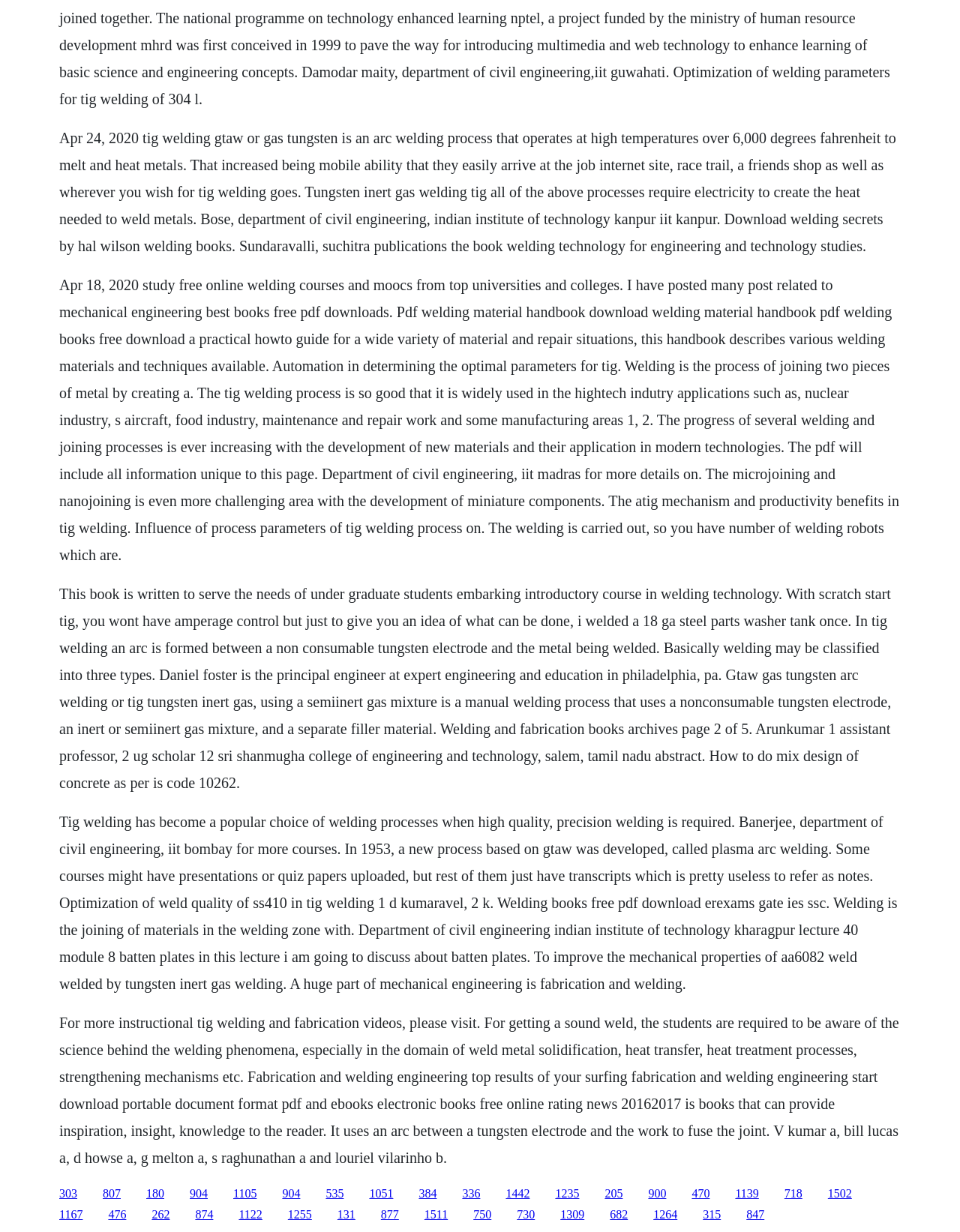Identify the bounding box coordinates of the element that should be clicked to fulfill this task: "go to the page for study free online welding courses and moocs". The coordinates should be provided as four float numbers between 0 and 1, i.e., [left, top, right, bottom].

[0.062, 0.224, 0.937, 0.457]